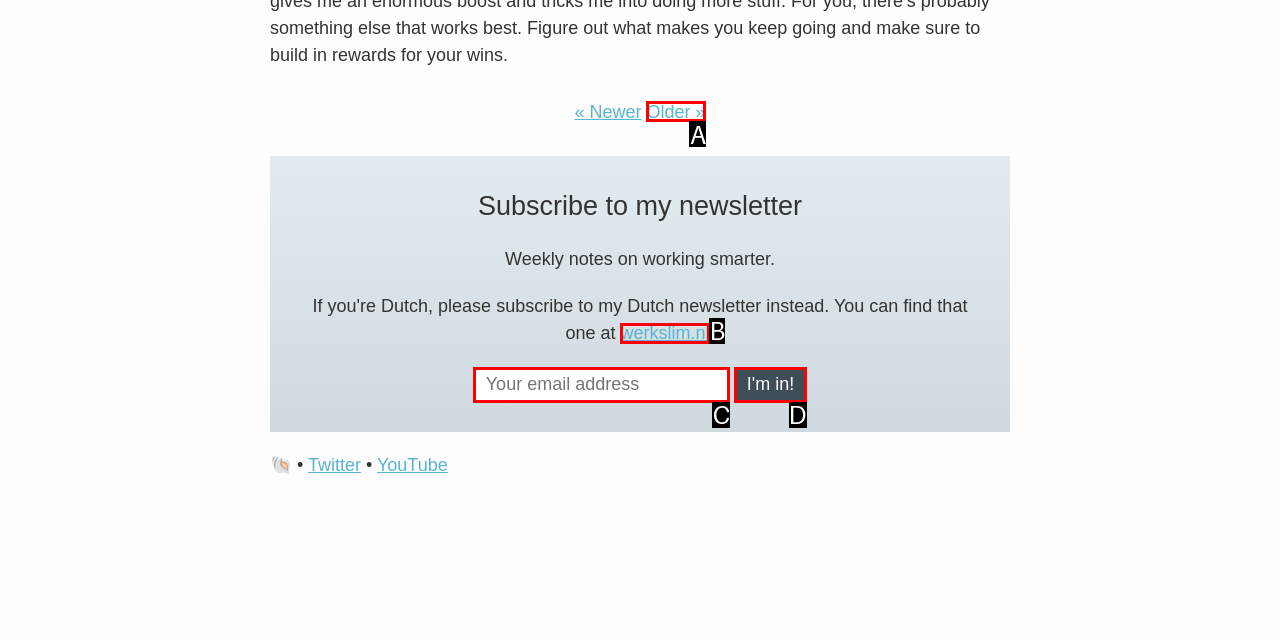Using the provided description: I'm in!, select the most fitting option and return its letter directly from the choices.

D